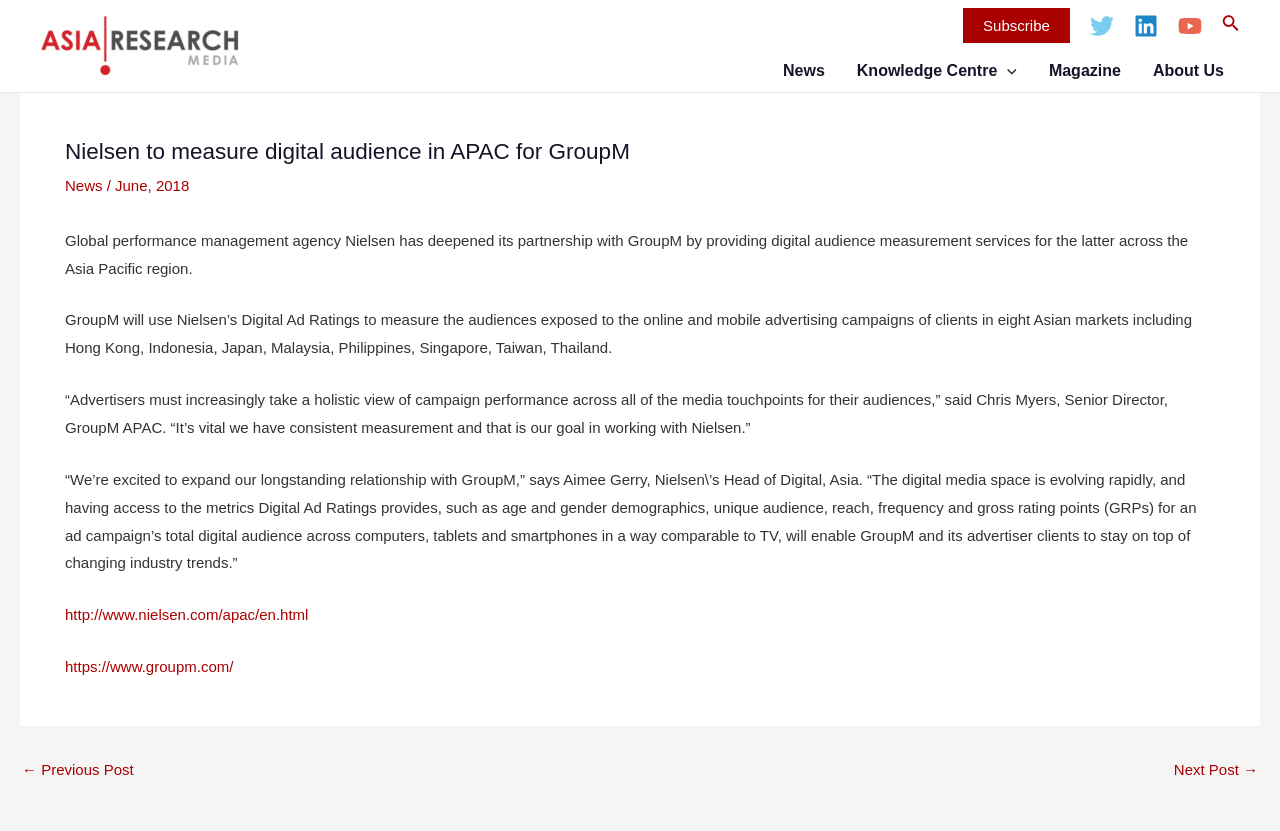What is the name of the senior director at GroupM APAC?
Give a single word or phrase answer based on the content of the image.

Chris Myers